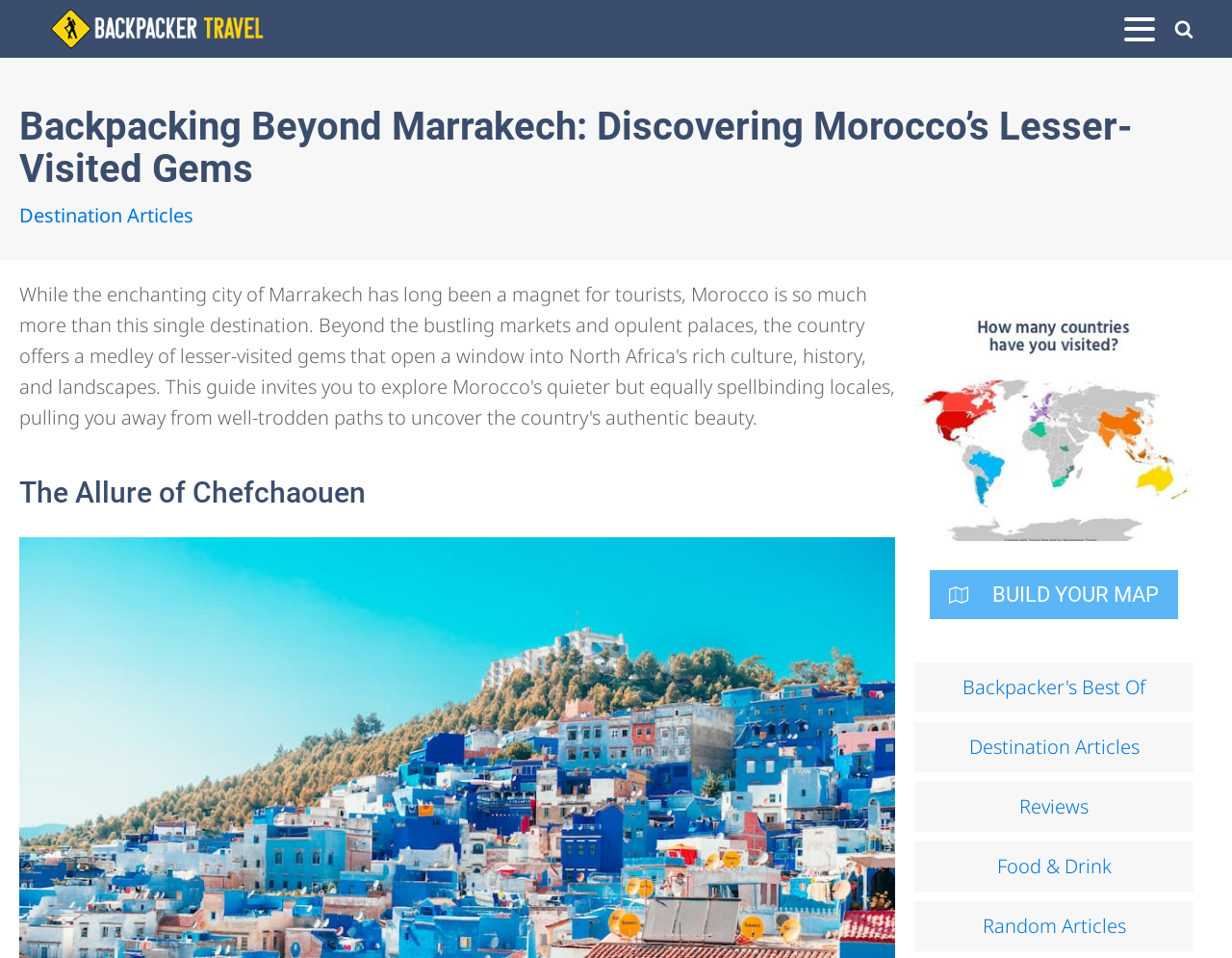Please indicate the bounding box coordinates for the clickable area to complete the following task: "Click on the 'Cleansing the Temple' link". The coordinates should be specified as four float numbers between 0 and 1, i.e., [left, top, right, bottom].

None